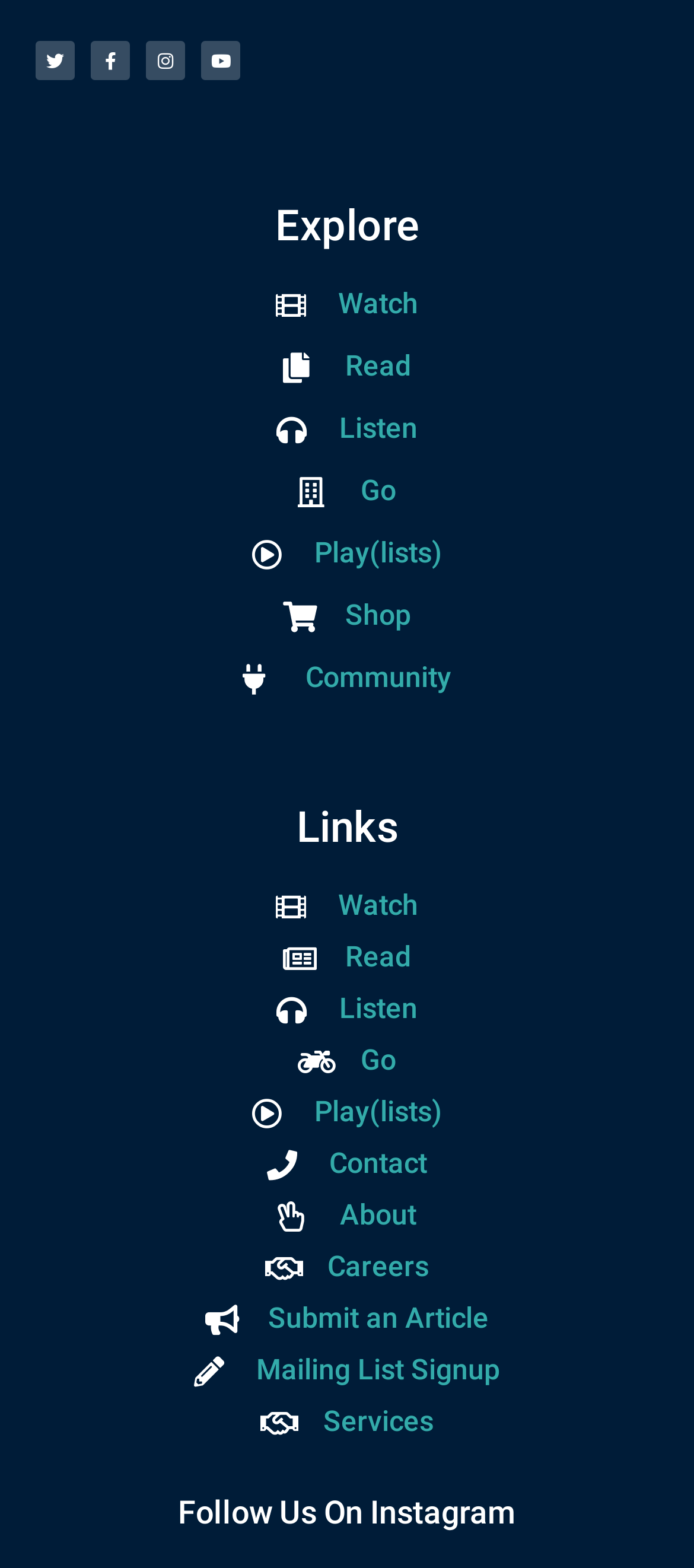Bounding box coordinates are given in the format (top-left x, top-left y, bottom-right x, bottom-right y). All values should be floating point numbers between 0 and 1. Provide the bounding box coordinate for the UI element described as: Mailing List Signup

[0.051, 0.861, 0.949, 0.888]